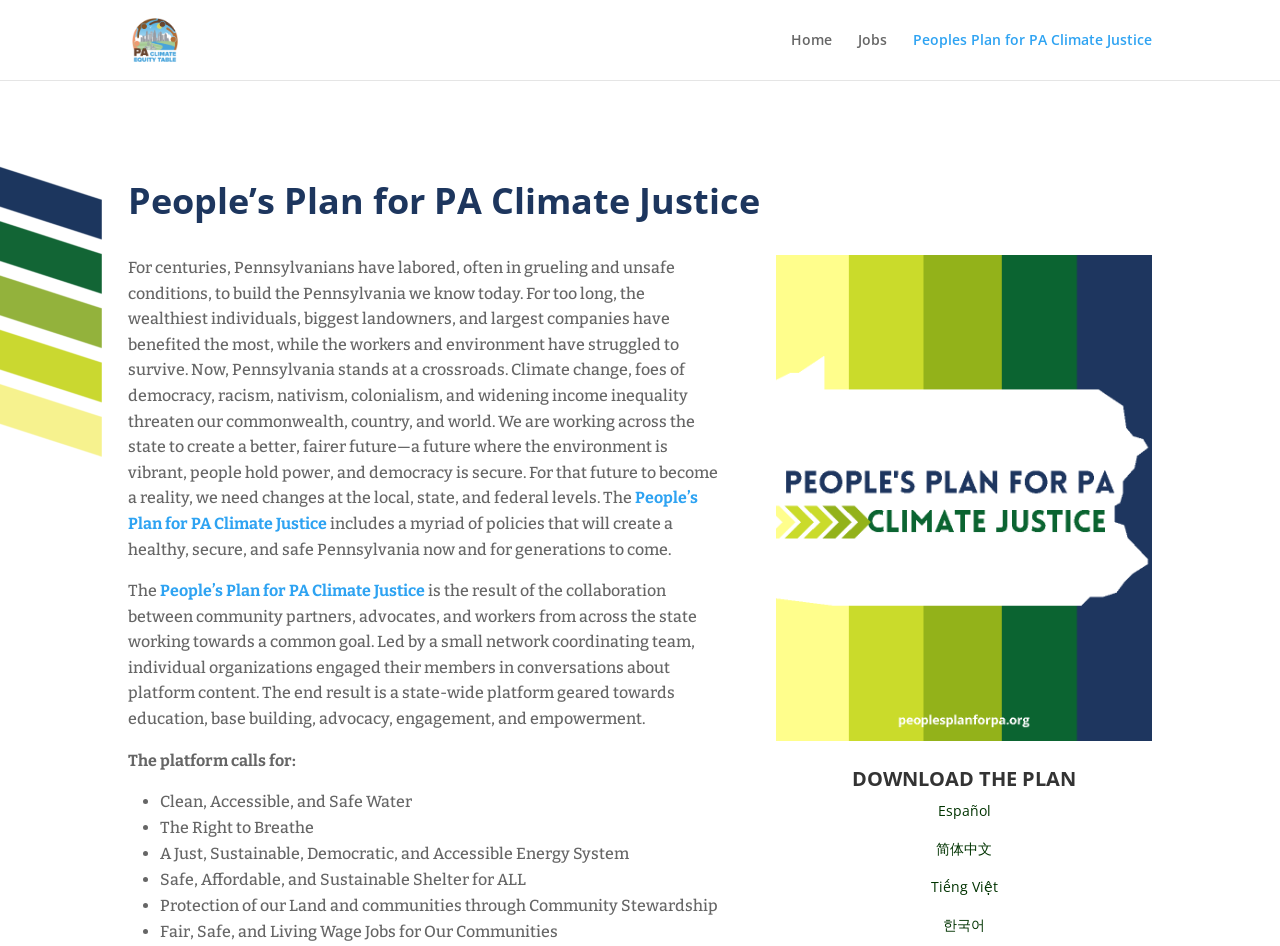Locate the bounding box coordinates of the area to click to fulfill this instruction: "Click the PA Climate Equity Table image". The bounding box should be presented as four float numbers between 0 and 1, in the order [left, top, right, bottom].

[0.103, 0.008, 0.156, 0.076]